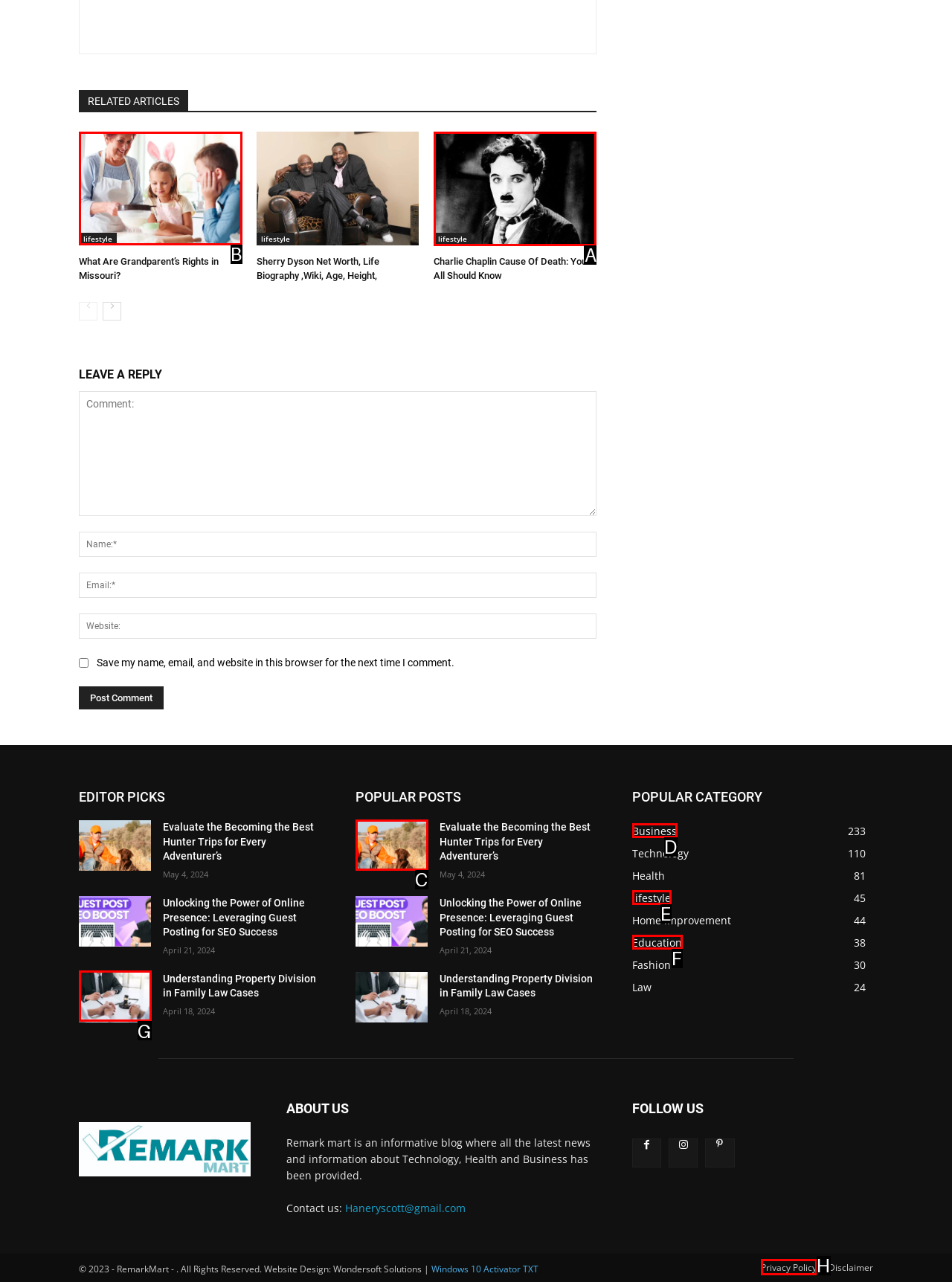Pick the option that should be clicked to perform the following task: Click on the 'What Are Grandparent’s Rights in Missouri?' link
Answer with the letter of the selected option from the available choices.

B